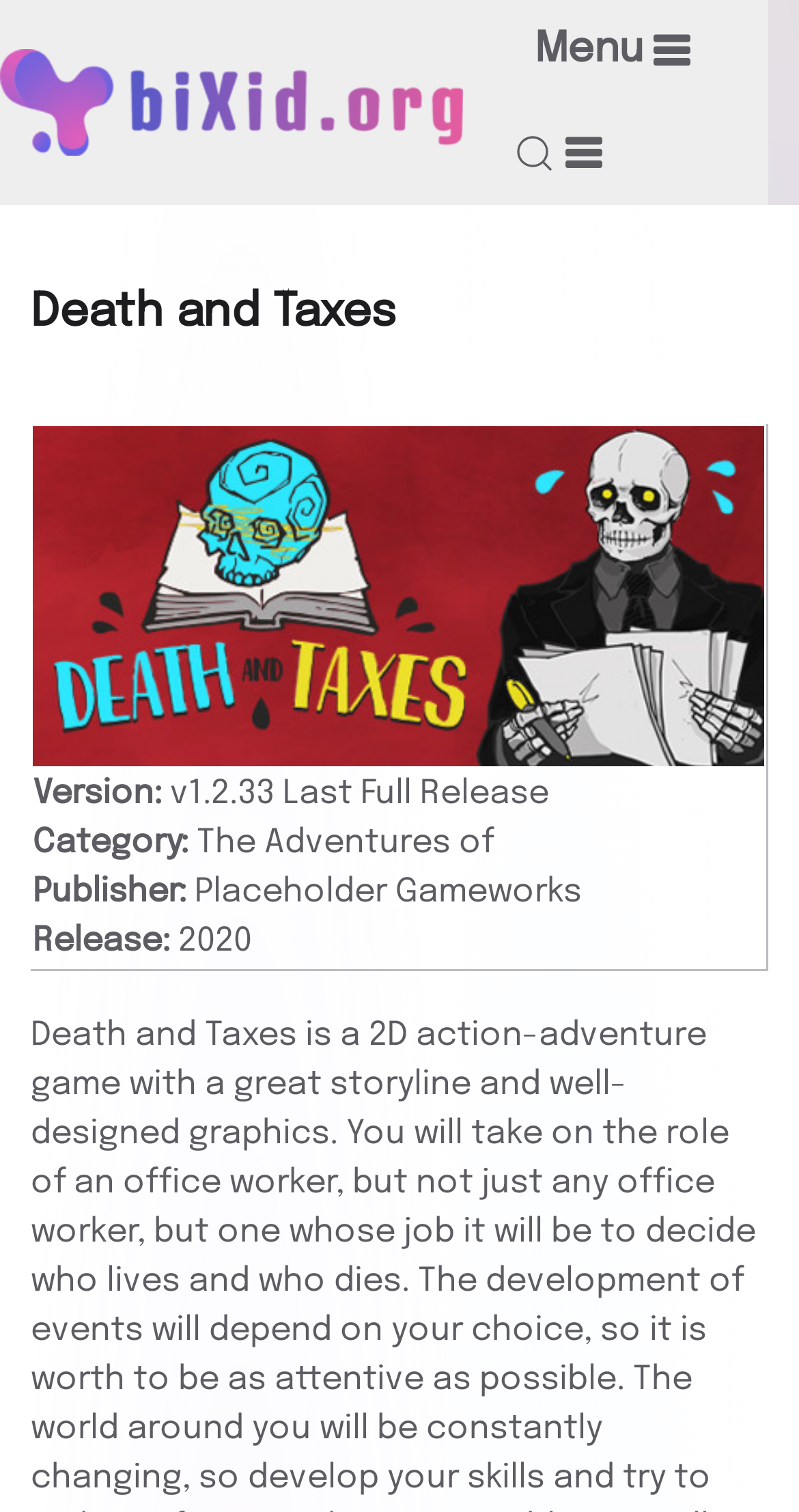Locate the bounding box of the UI element defined by this description: "aria-label="Back to home"". The coordinates should be given as four float numbers between 0 and 1, formatted as [left, top, right, bottom].

[0.0, 0.033, 0.605, 0.103]